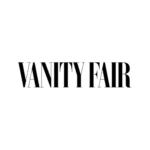Using the details from the image, please elaborate on the following question: What is the background of the logo?

According to the caption, the logo is set against a clean background, which highlights its iconic status and the magazine's commitment to quality journalism and visual aesthetics.